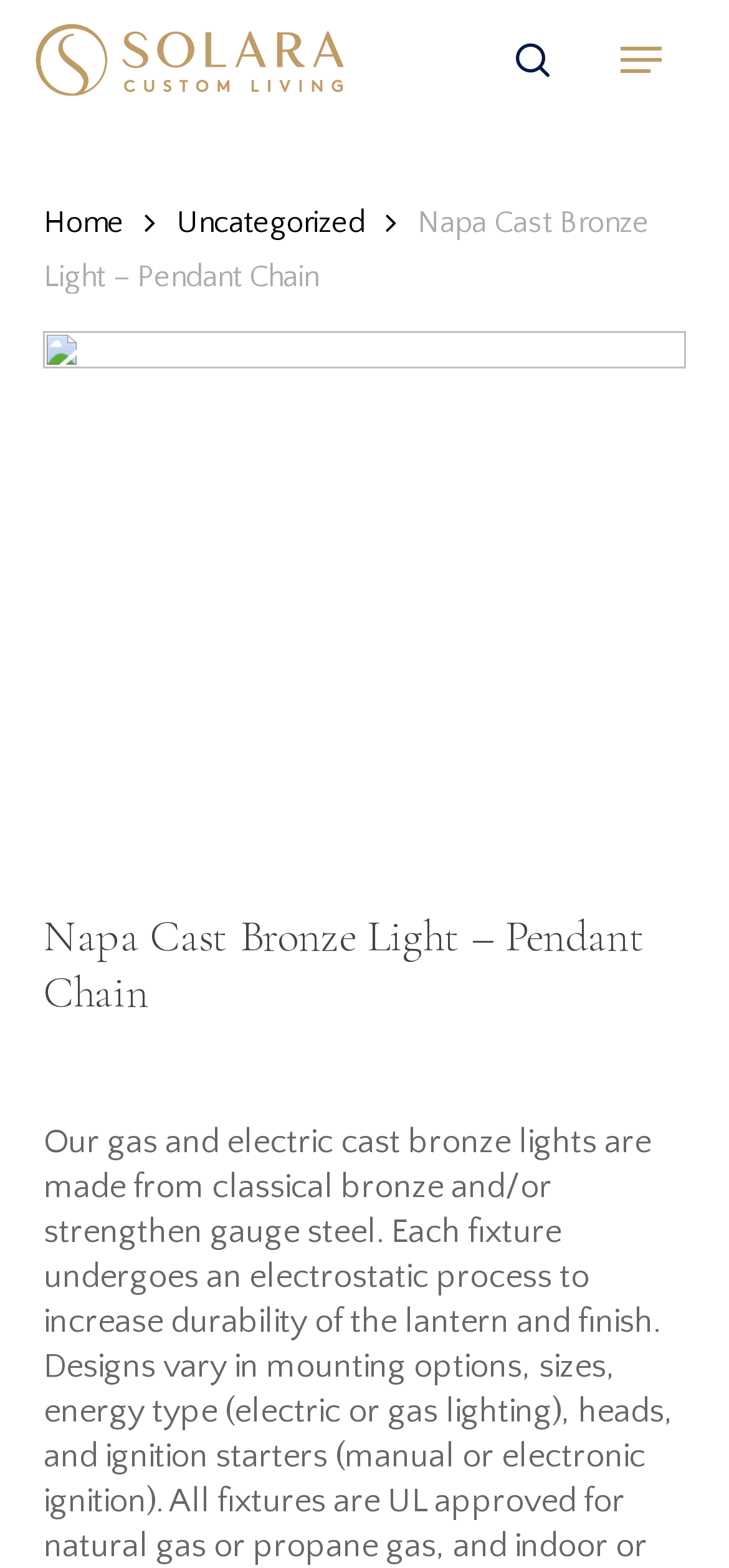How many navigation links are there?
Based on the visual information, provide a detailed and comprehensive answer.

I counted the number of links under the 'Navigation Menu' button, which are 'Home' and 'Uncategorized', and there are 3 links in total.